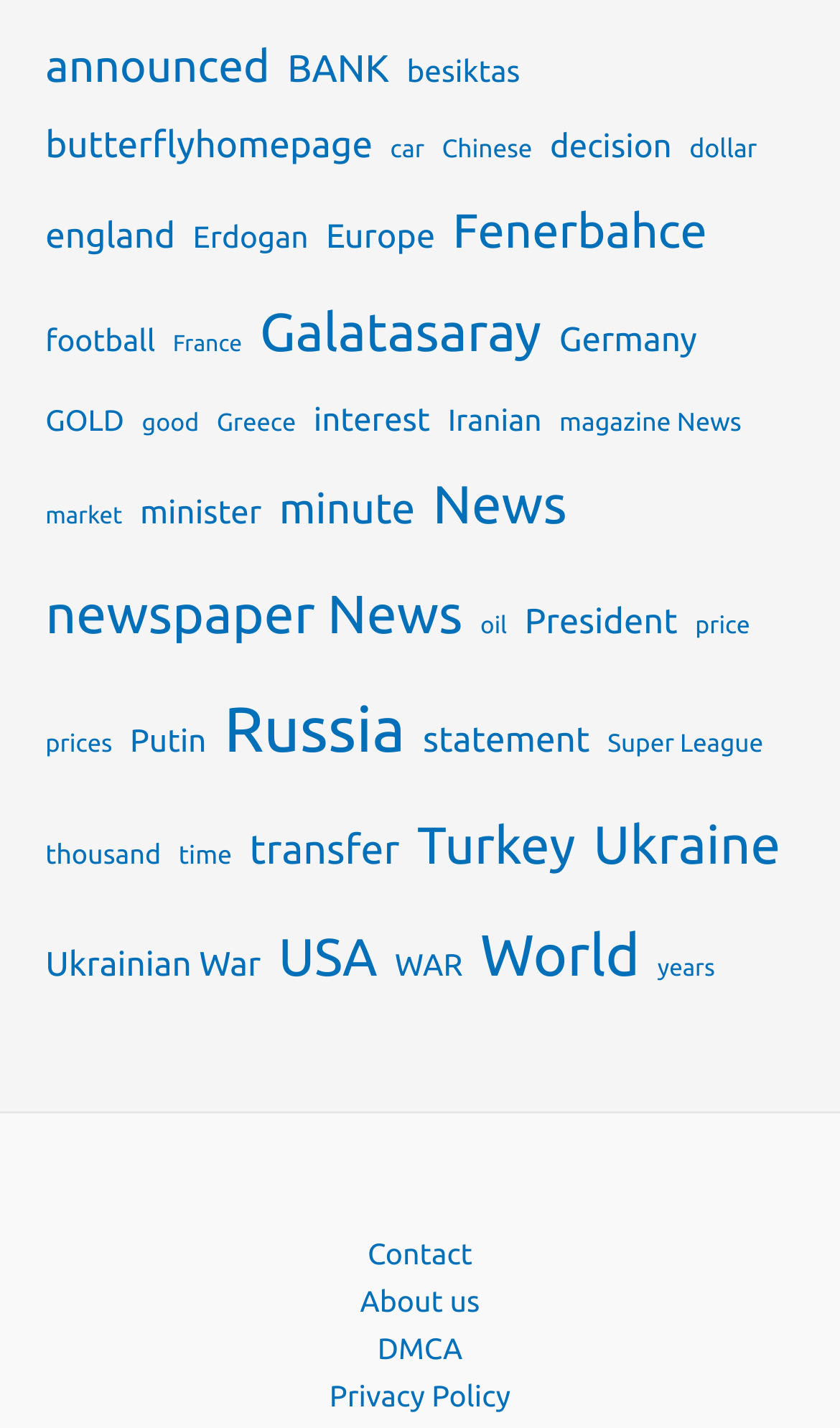Specify the bounding box coordinates of the area to click in order to execute this command: 'Browse announced news'. The coordinates should consist of four float numbers ranging from 0 to 1, and should be formatted as [left, top, right, bottom].

[0.054, 0.015, 0.321, 0.077]